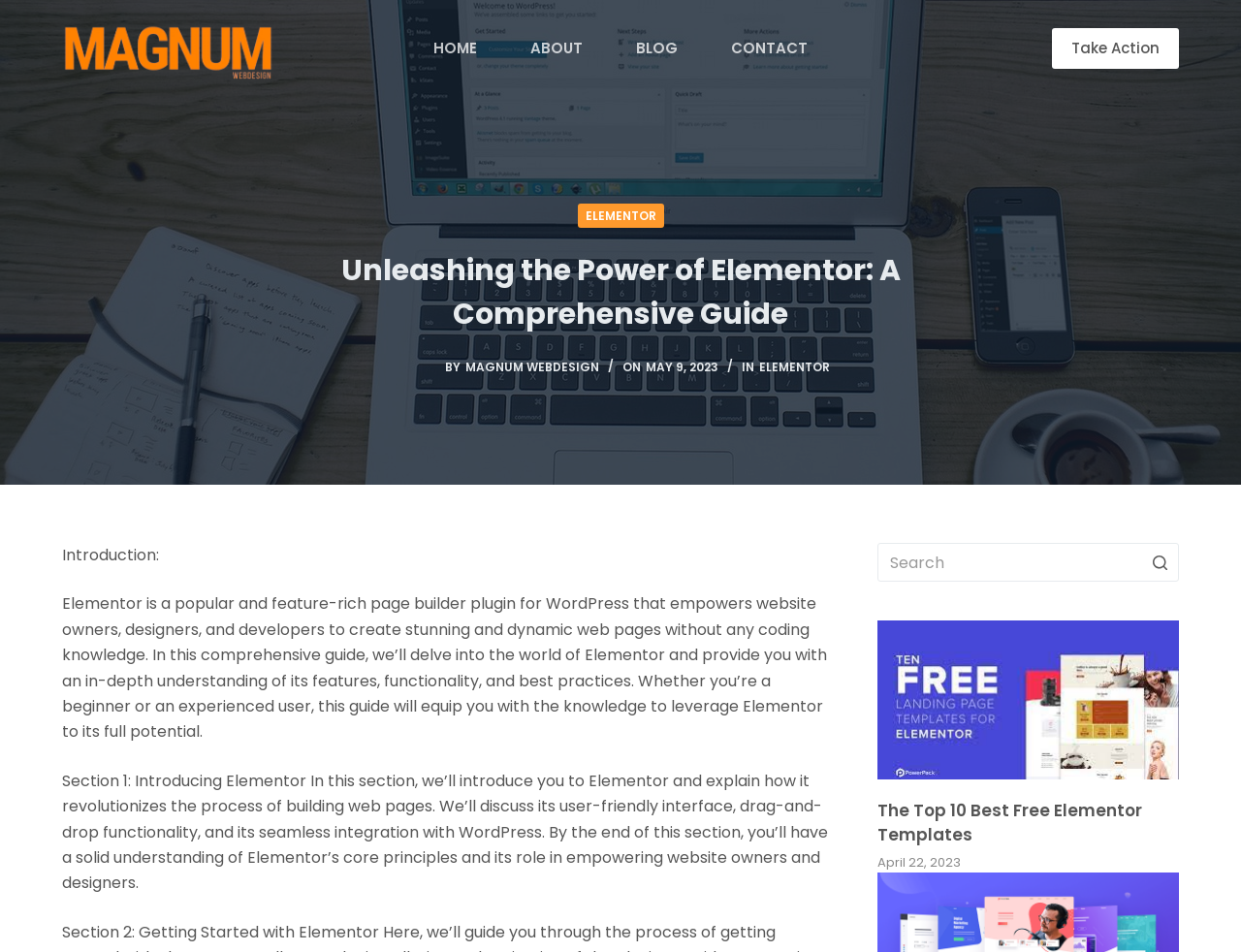Provide a short answer to the following question with just one word or phrase: What is the purpose of the search box?

Search for content